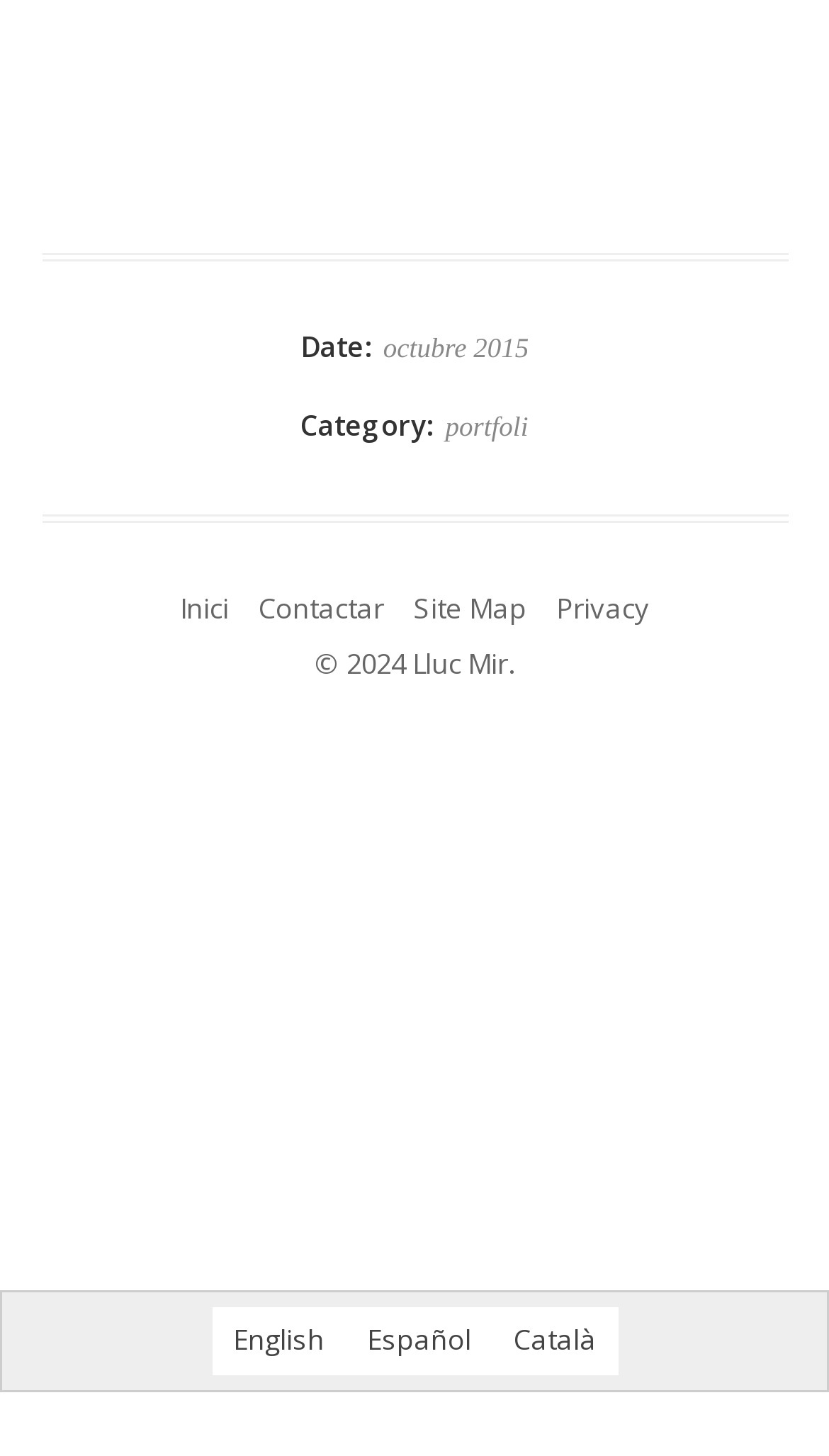Determine the bounding box coordinates for the area that needs to be clicked to fulfill this task: "Go to portfolio". The coordinates must be given as four float numbers between 0 and 1, i.e., [left, top, right, bottom].

[0.537, 0.282, 0.637, 0.304]